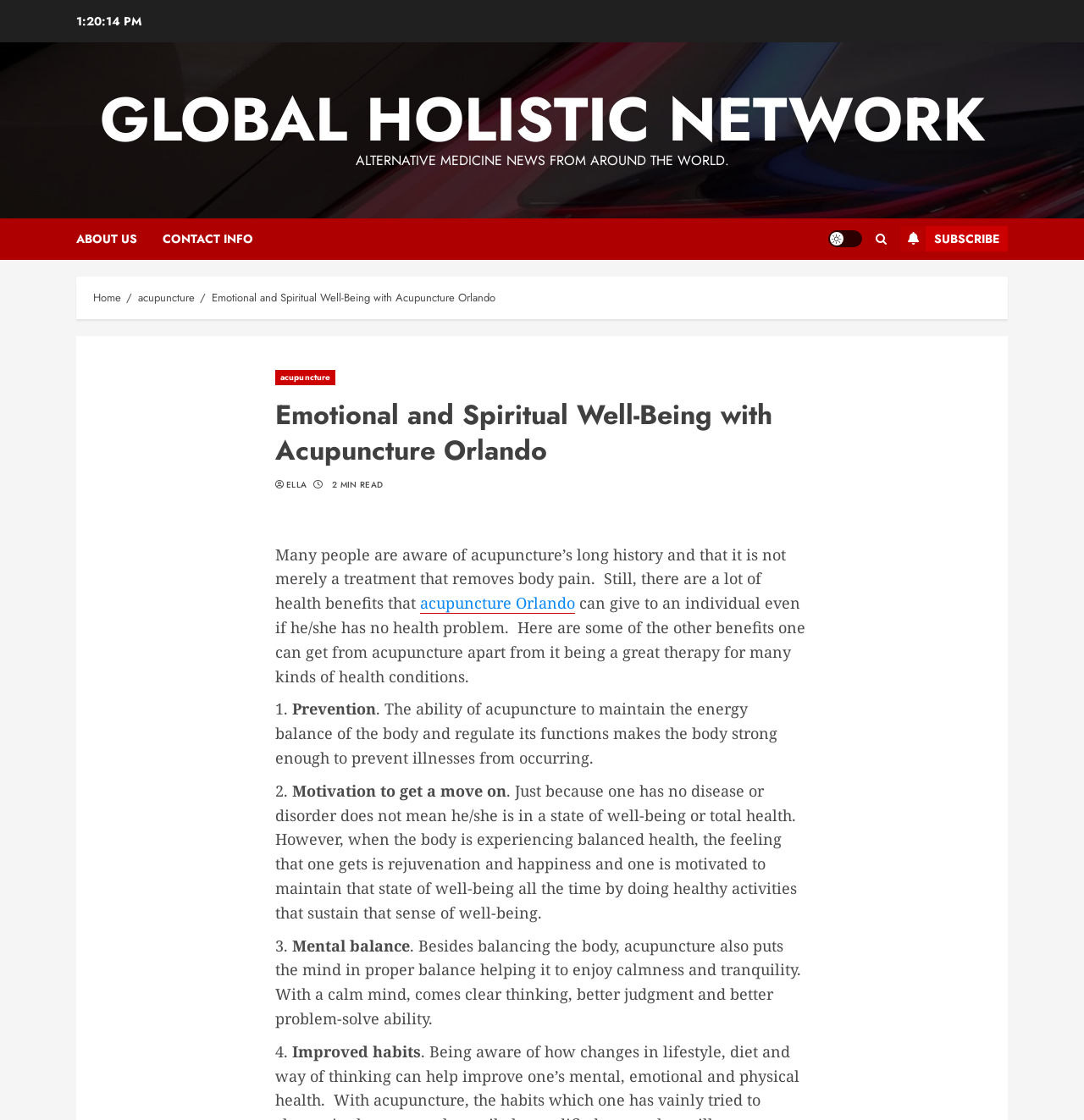What is the name of the holistic network?
Based on the screenshot, answer the question with a single word or phrase.

Global Holistic Network